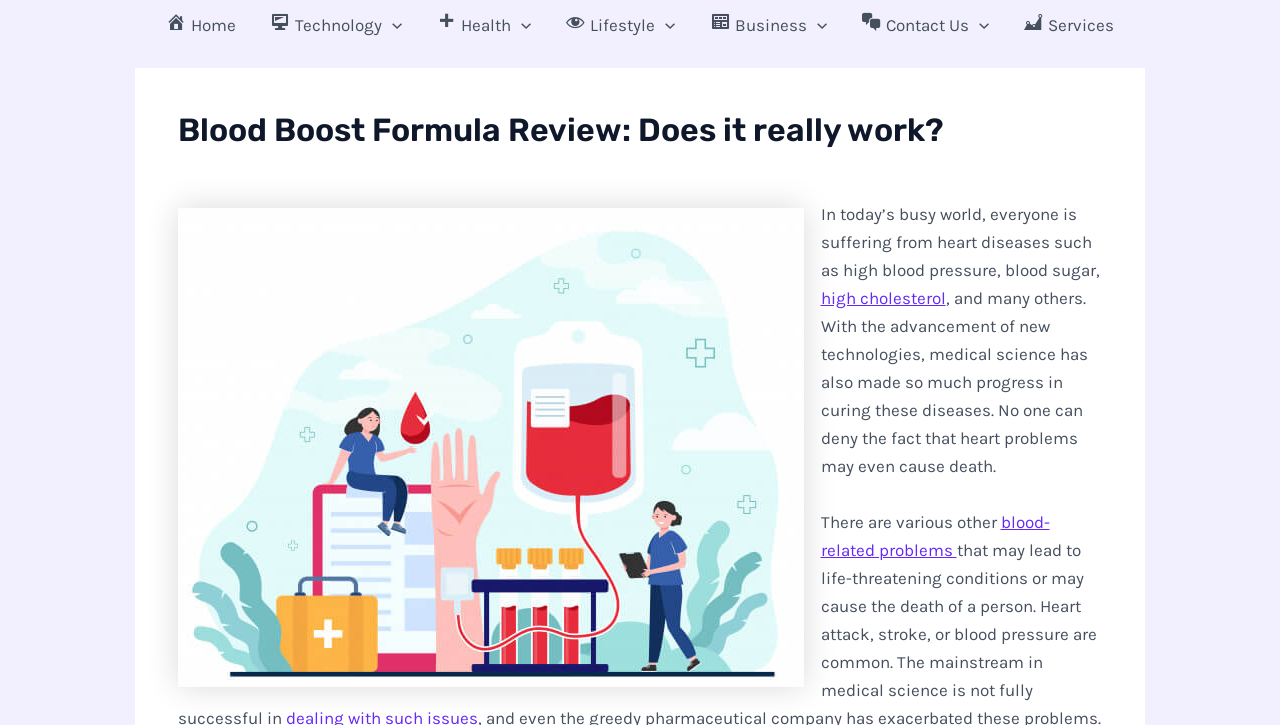Offer a comprehensive description of the webpage’s content and structure.

The webpage is a review of the Blood Boost Formula, a product related to heart health. At the top, there is a navigation menu with five main categories: Home, Technology, Health, Lifestyle, and Business, each with a dropdown menu toggle icon. The menu items are evenly spaced and span the entire width of the page.

Below the navigation menu, there is a header section with a large heading that reads "Blood Boost Formula Review: Does it really work?" in 2024. This heading is centered and takes up most of the width of the page.

To the right of the heading, there is a large image that occupies about half of the page's width. The image is likely related to the Blood Boost Formula product.

The main content of the page starts below the image, with a block of text that discusses the prevalence of heart diseases such as high blood pressure, blood sugar, and high cholesterol. The text also mentions the progress made in medical science to cure these diseases. There are two links within the text, one to "high cholesterol" and another to "blood-related problems".

Overall, the webpage has a clean and organized structure, with a clear hierarchy of elements and a focus on the review of the Blood Boost Formula product.